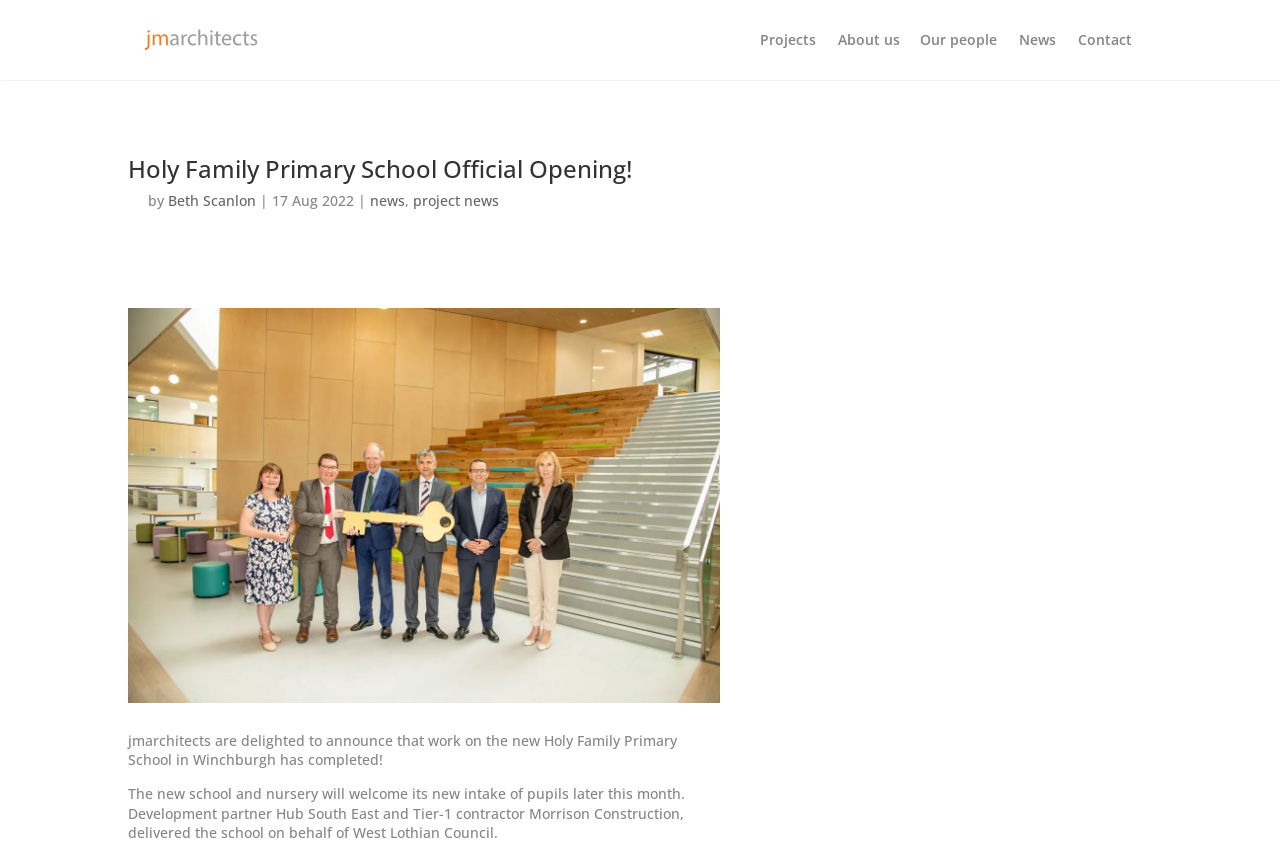Please answer the following question using a single word or phrase: 
When was the article published?

17 Aug 2022